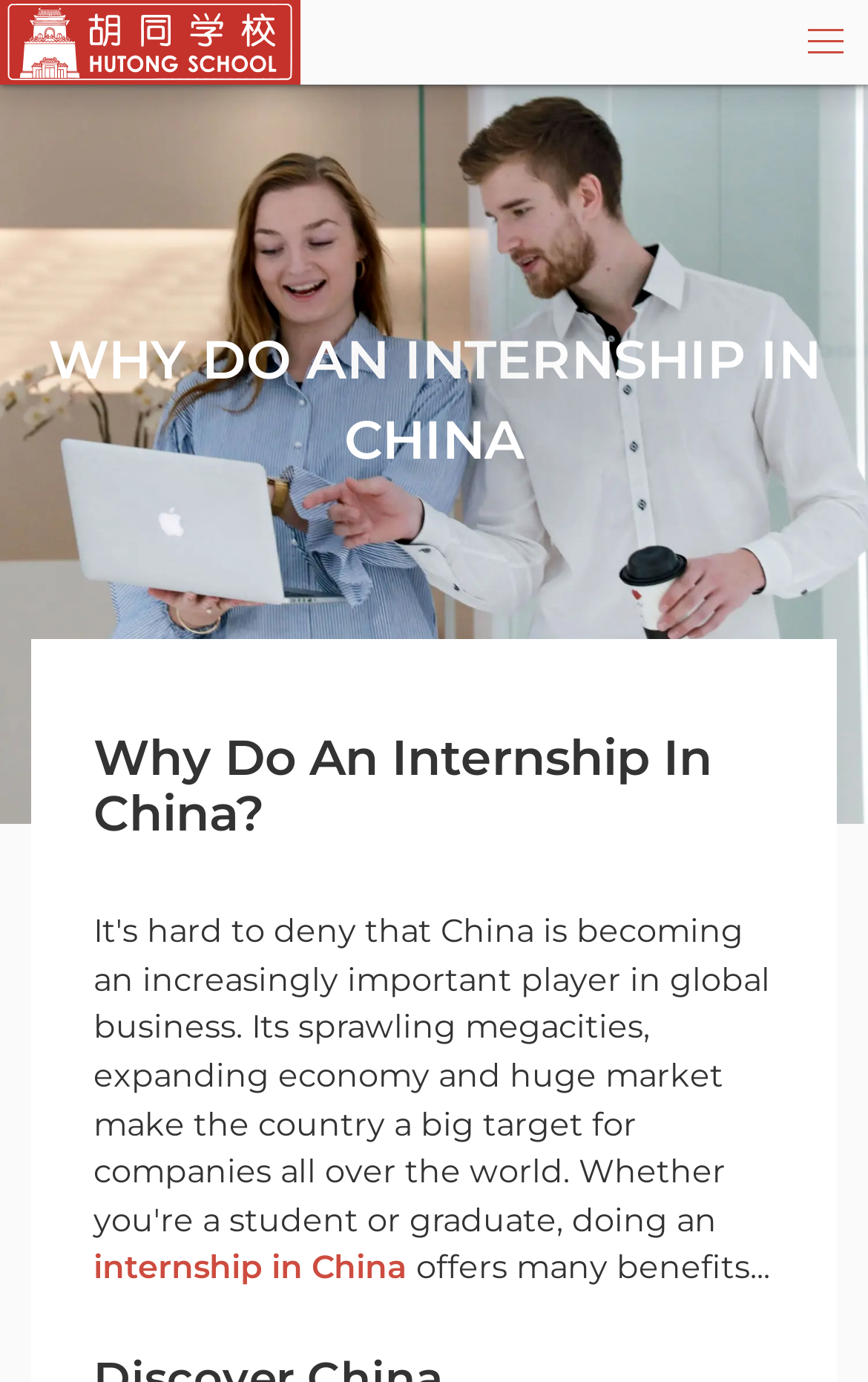Bounding box coordinates are specified in the format (top-left x, top-left y, bottom-right x, bottom-right y). All values are floating point numbers bounded between 0 and 1. Please provide the bounding box coordinate of the region this sentence describes: Menu

None